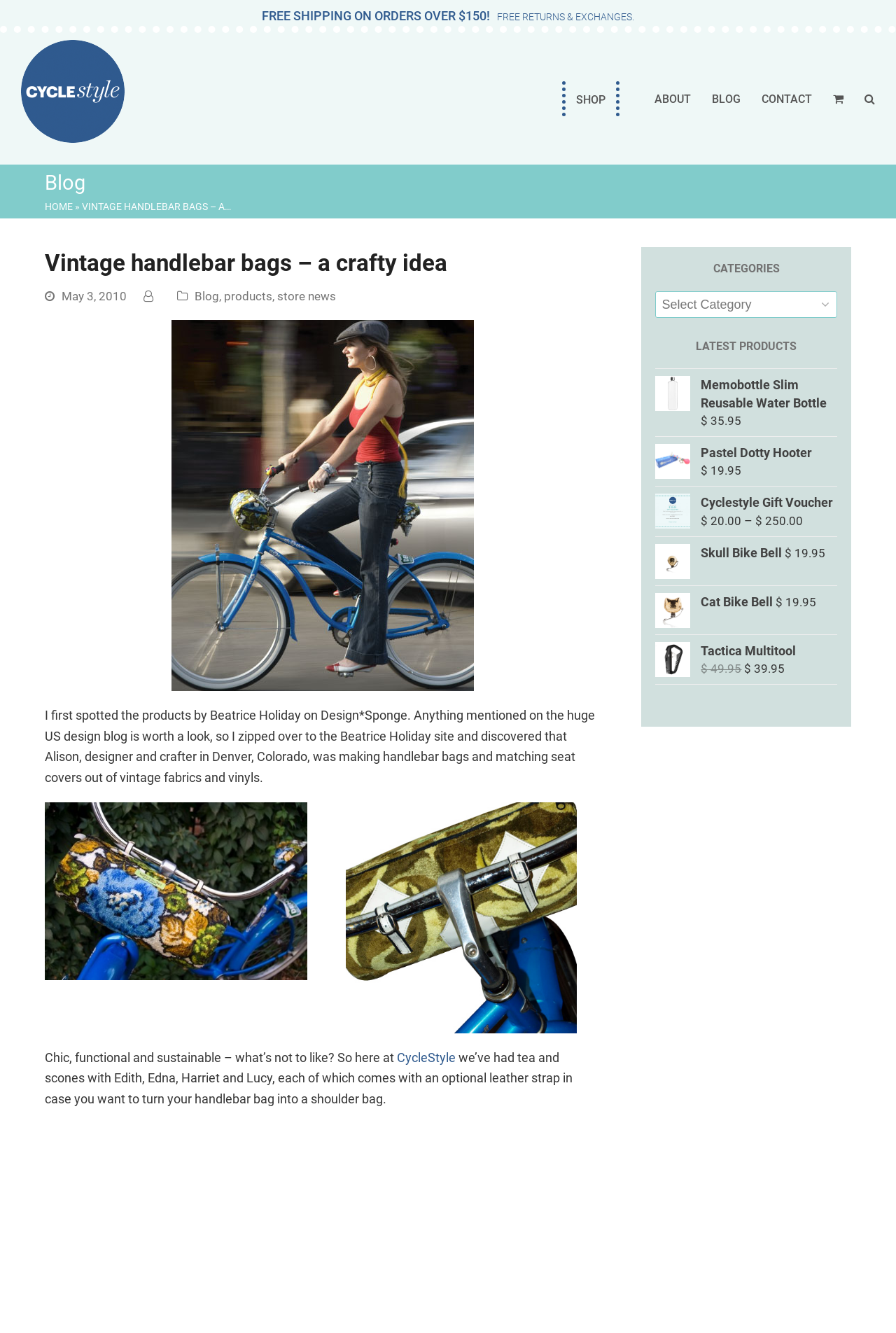Find the bounding box coordinates of the element's region that should be clicked in order to follow the given instruction: "Check the 'Your cart' button". The coordinates should consist of four float numbers between 0 and 1, i.e., [left, top, right, bottom].

[0.918, 0.061, 0.953, 0.087]